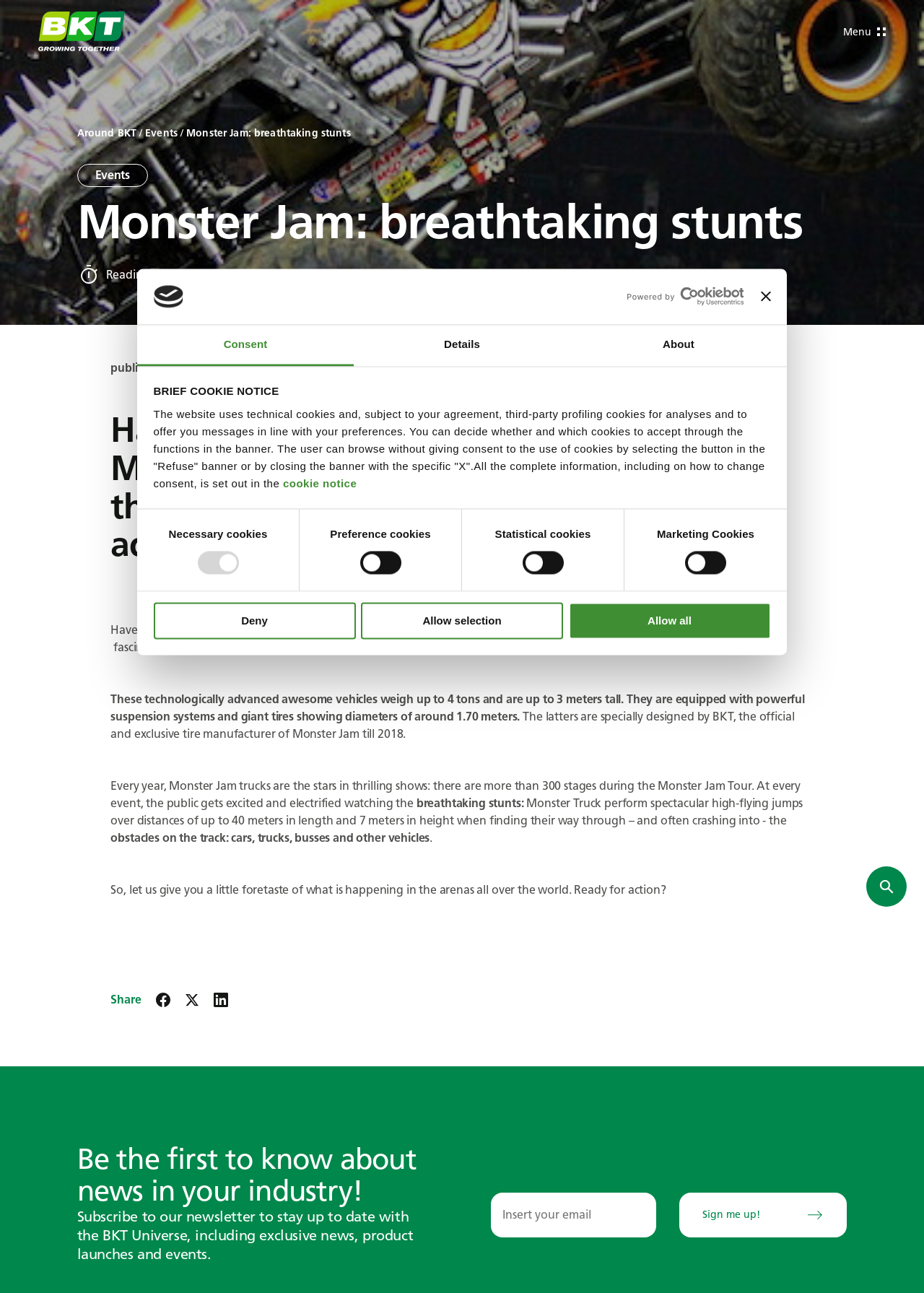Based on the provided description, "About", find the bounding box of the corresponding UI element in the screenshot.

[0.617, 0.251, 0.852, 0.283]